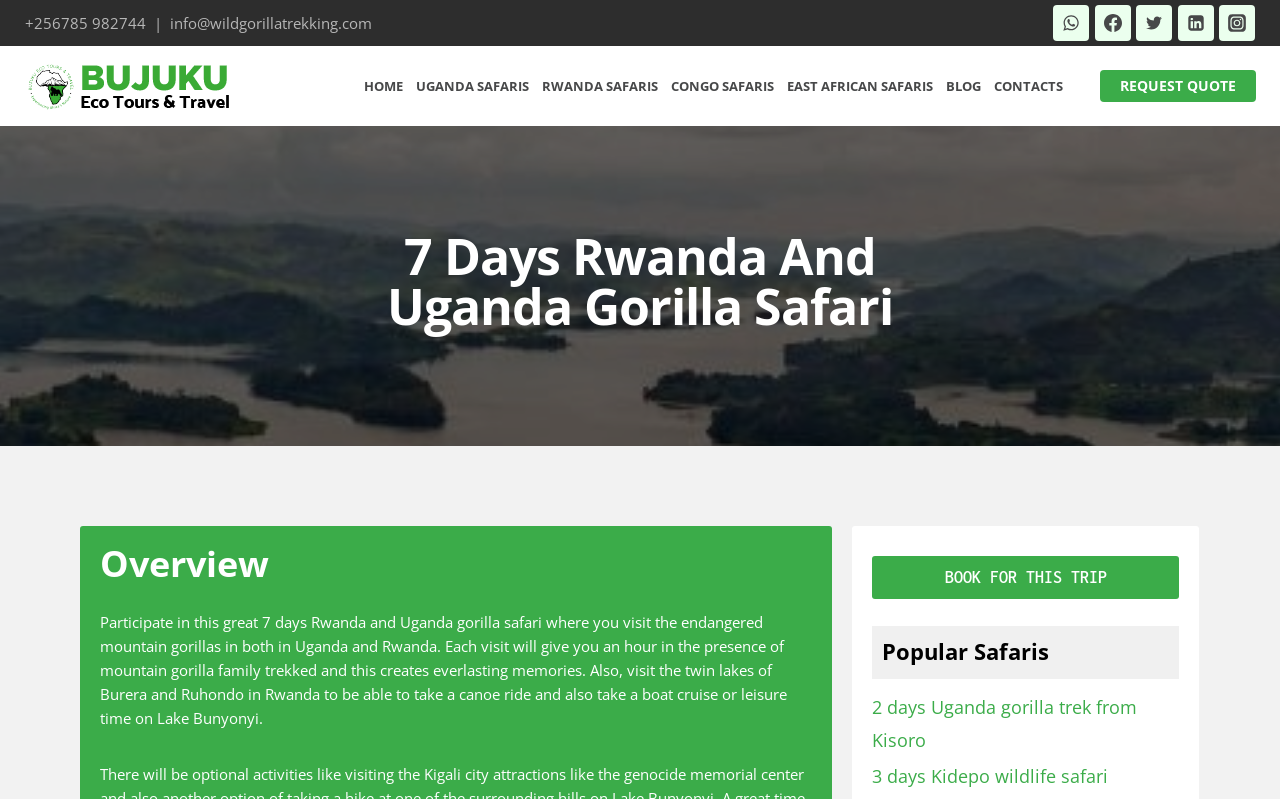Please answer the following question using a single word or phrase: 
What is the purpose of the 'REQUEST QUOTE' button?

To request a quote for the safari tour